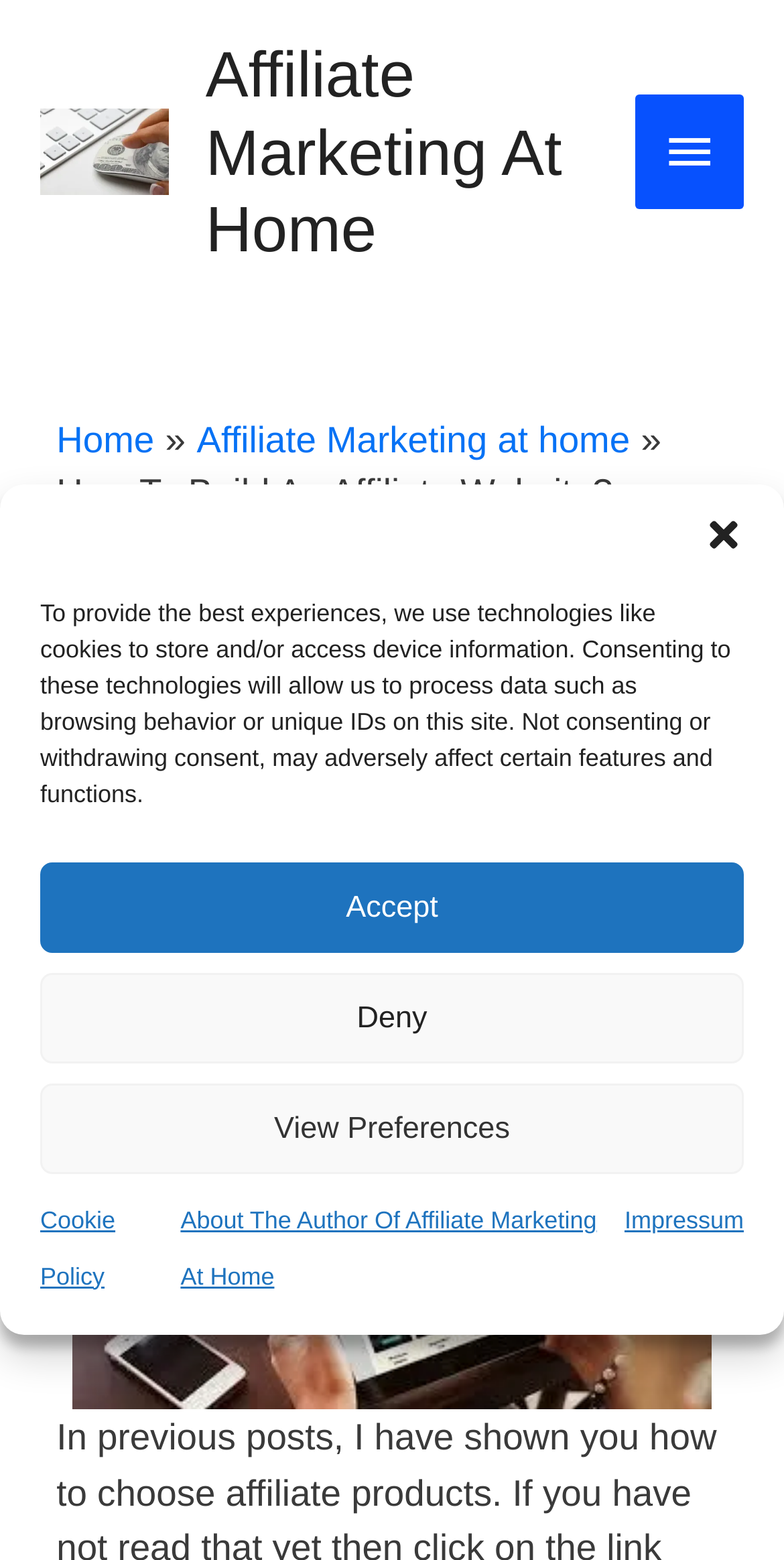From the element description: "alt="Affiliate Marketing At Home"", extract the bounding box coordinates of the UI element. The coordinates should be expressed as four float numbers between 0 and 1, in the order [left, top, right, bottom].

[0.051, 0.082, 0.215, 0.109]